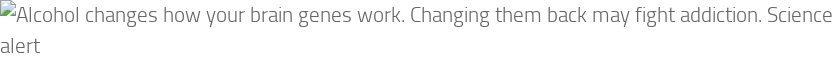Offer a detailed narrative of the scene depicted in the image.

The image features a caption that reads, "Alcohol changes how your brain genes work. Changing them back may fight addiction. Science alert." This statement highlights significant findings in neuroscience regarding the impact of alcohol on genetic functioning in the brain and suggests potential approaches to counteract addiction. It serves as an alert to the scientific community and the general public about the evolving understanding of addiction and genetics, emphasizing the importance of ongoing research in this area.